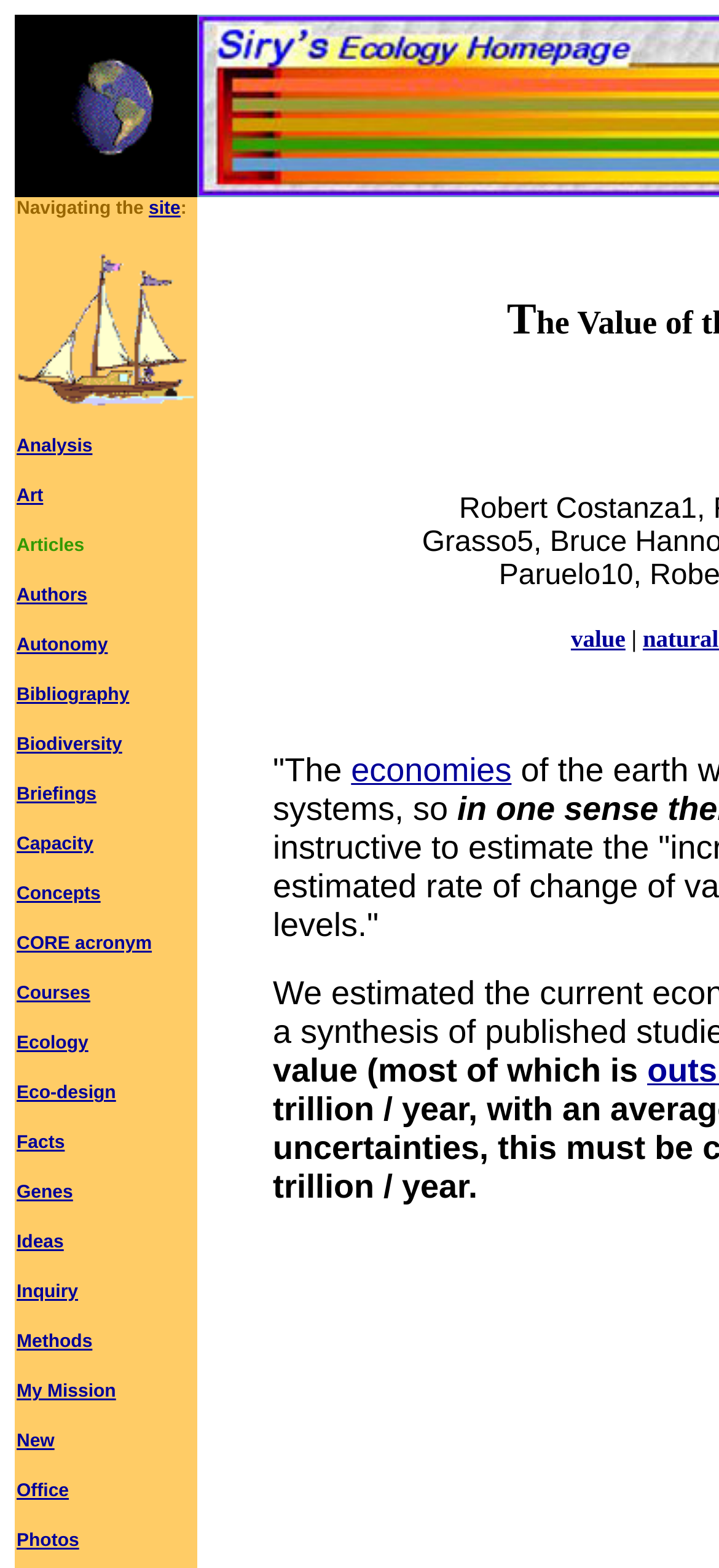Kindly determine the bounding box coordinates for the clickable area to achieve the given instruction: "go to the page about value".

[0.794, 0.398, 0.87, 0.416]